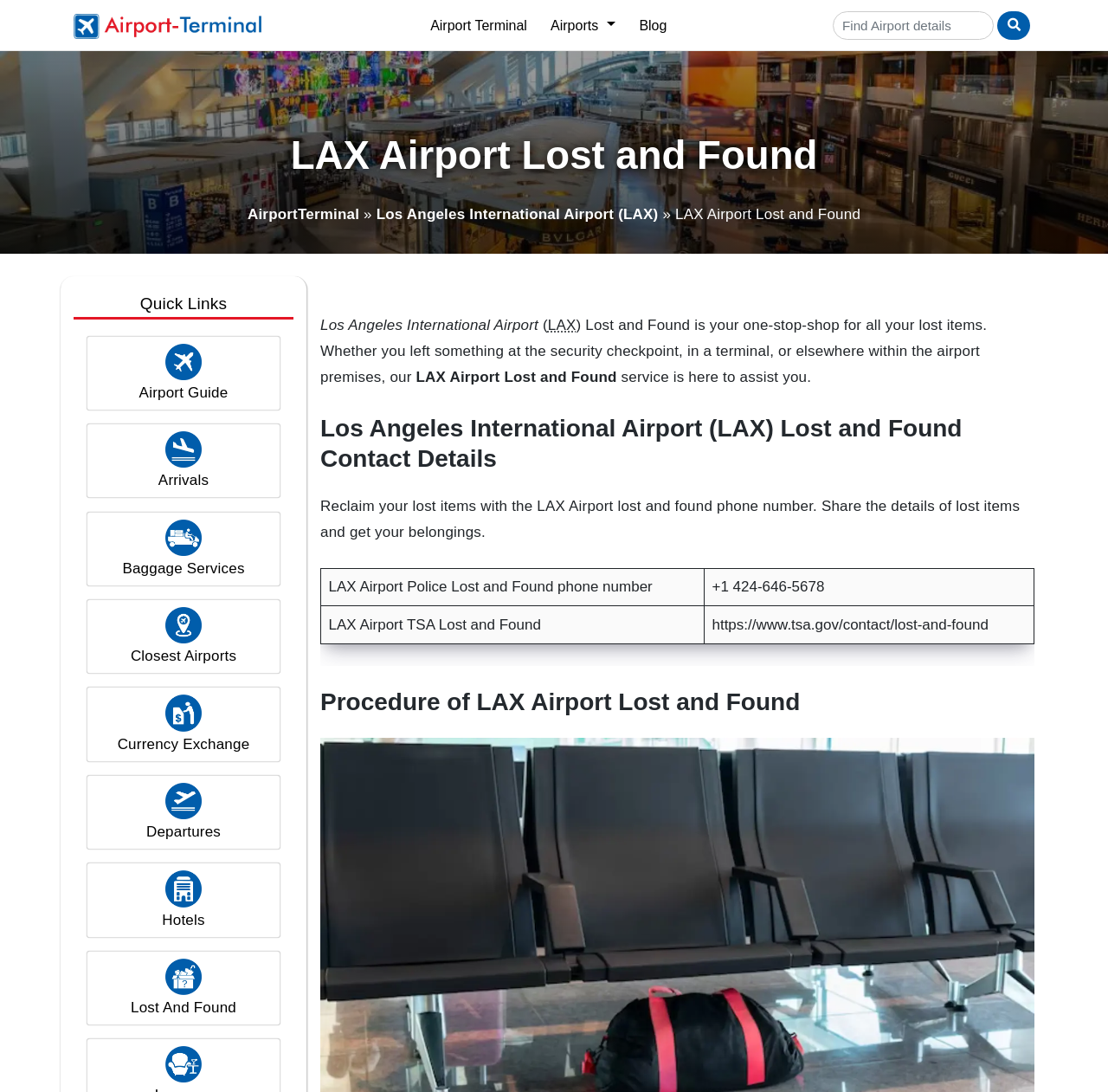Please find the bounding box coordinates of the element's region to be clicked to carry out this instruction: "Click the 'Home' link".

None